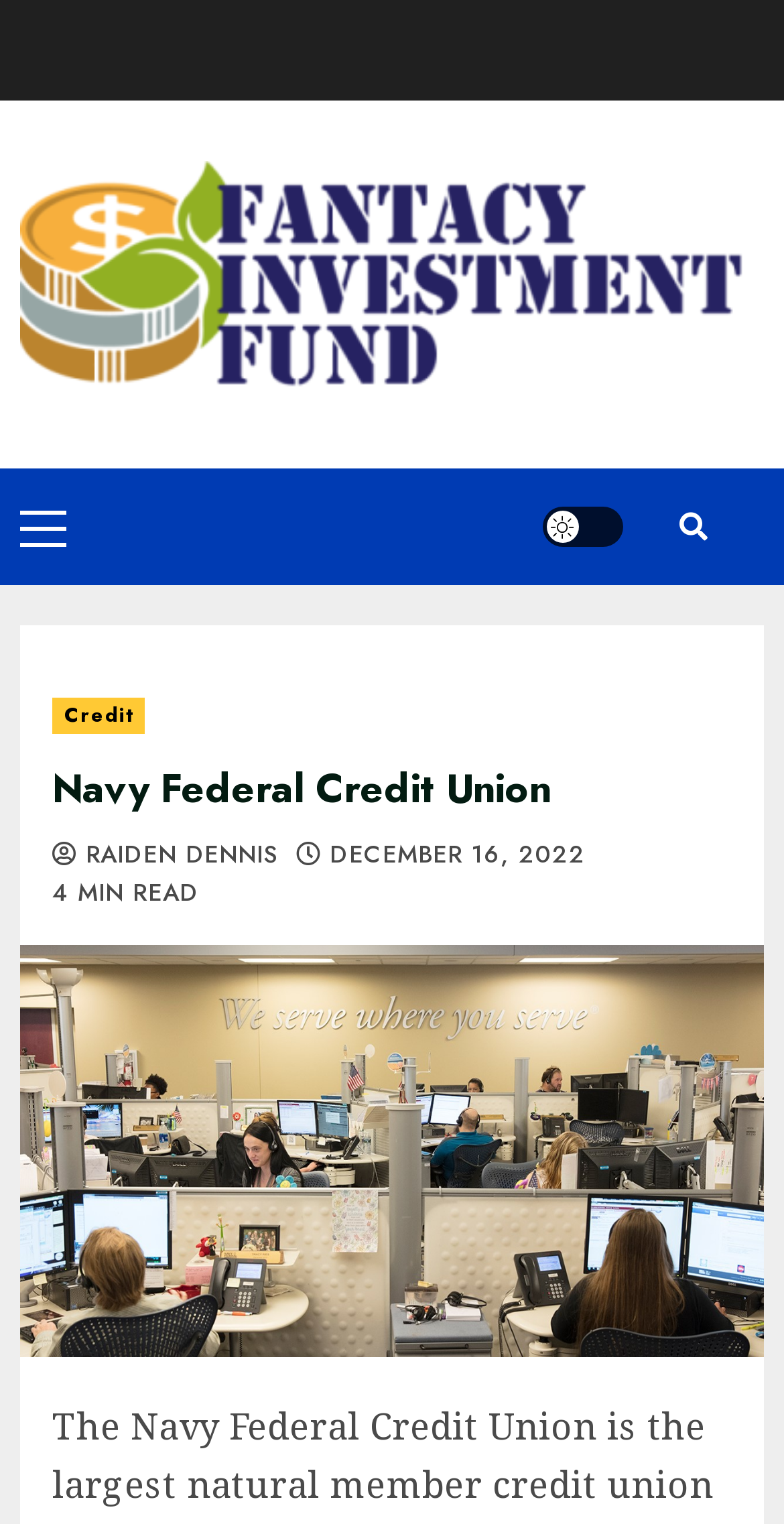Please find the bounding box for the UI element described by: "Credit".

[0.067, 0.458, 0.184, 0.482]